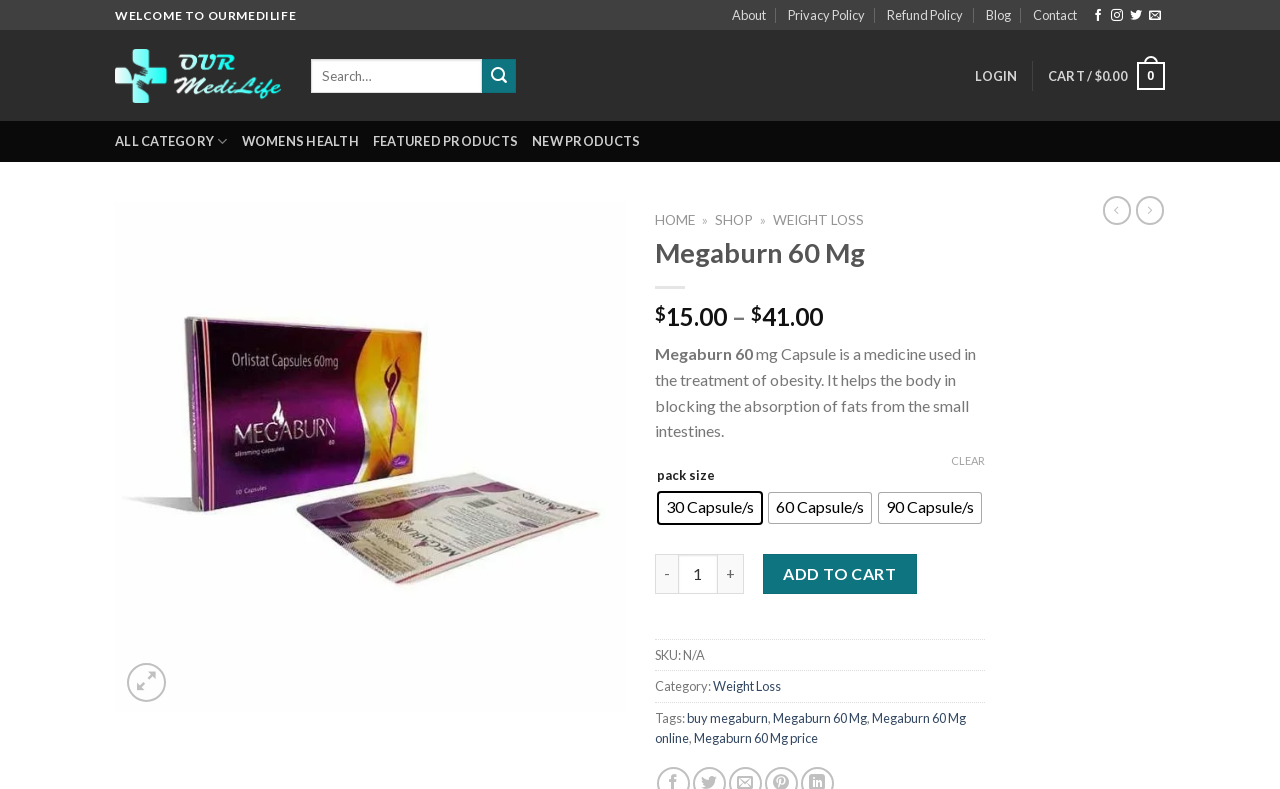Identify the bounding box coordinates of the clickable region to carry out the given instruction: "Login to your account".

[0.762, 0.071, 0.795, 0.122]